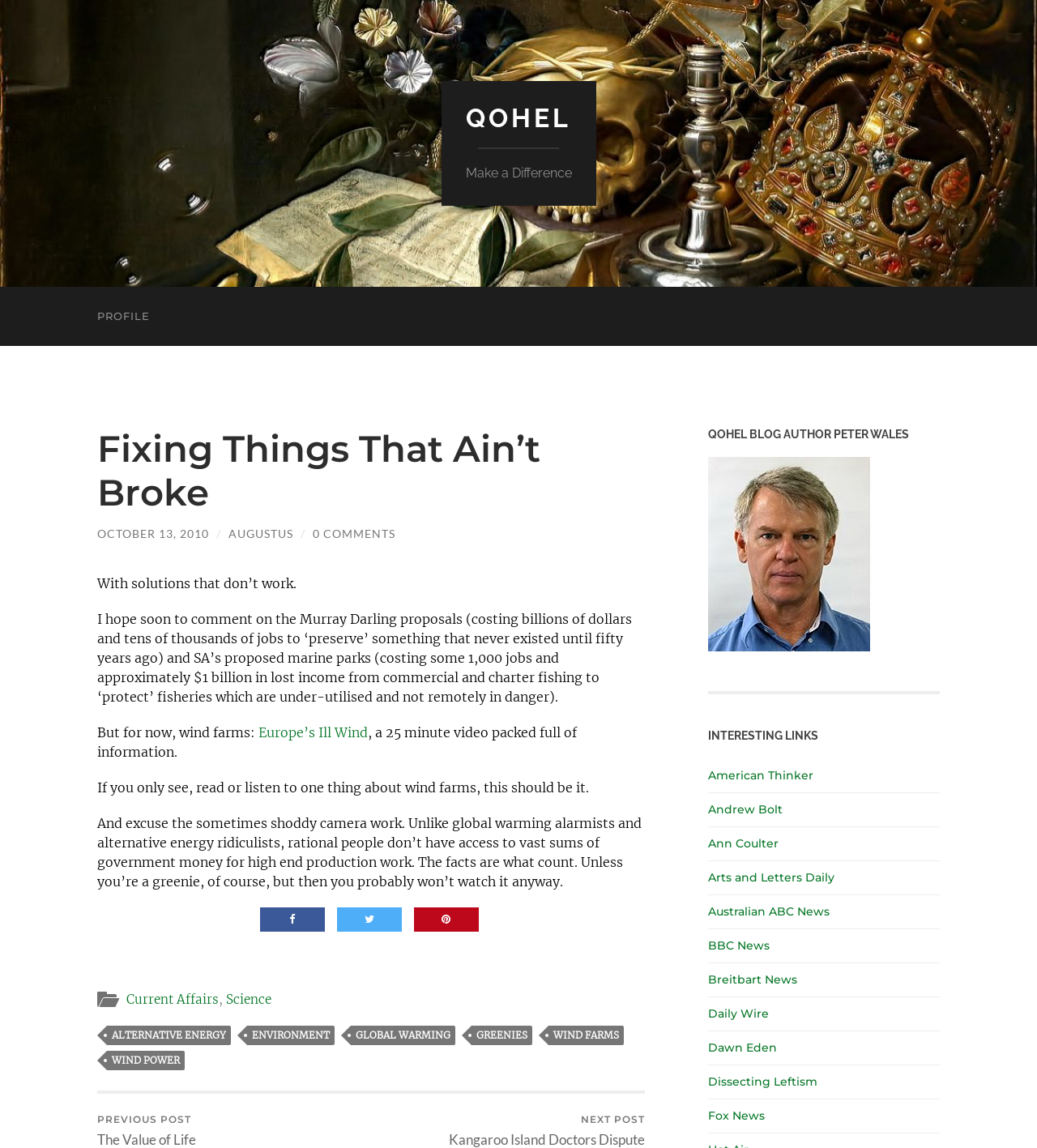How many categories are listed at the bottom of the page?
Please give a detailed and thorough answer to the question, covering all relevant points.

The categories are listed at the bottom of the page, and they are 'Current Affairs', 'Science', 'ALTERNATIVE ENERGY', 'ENVIRONMENT', 'GLOBAL WARMING', and 'GREENIES'.